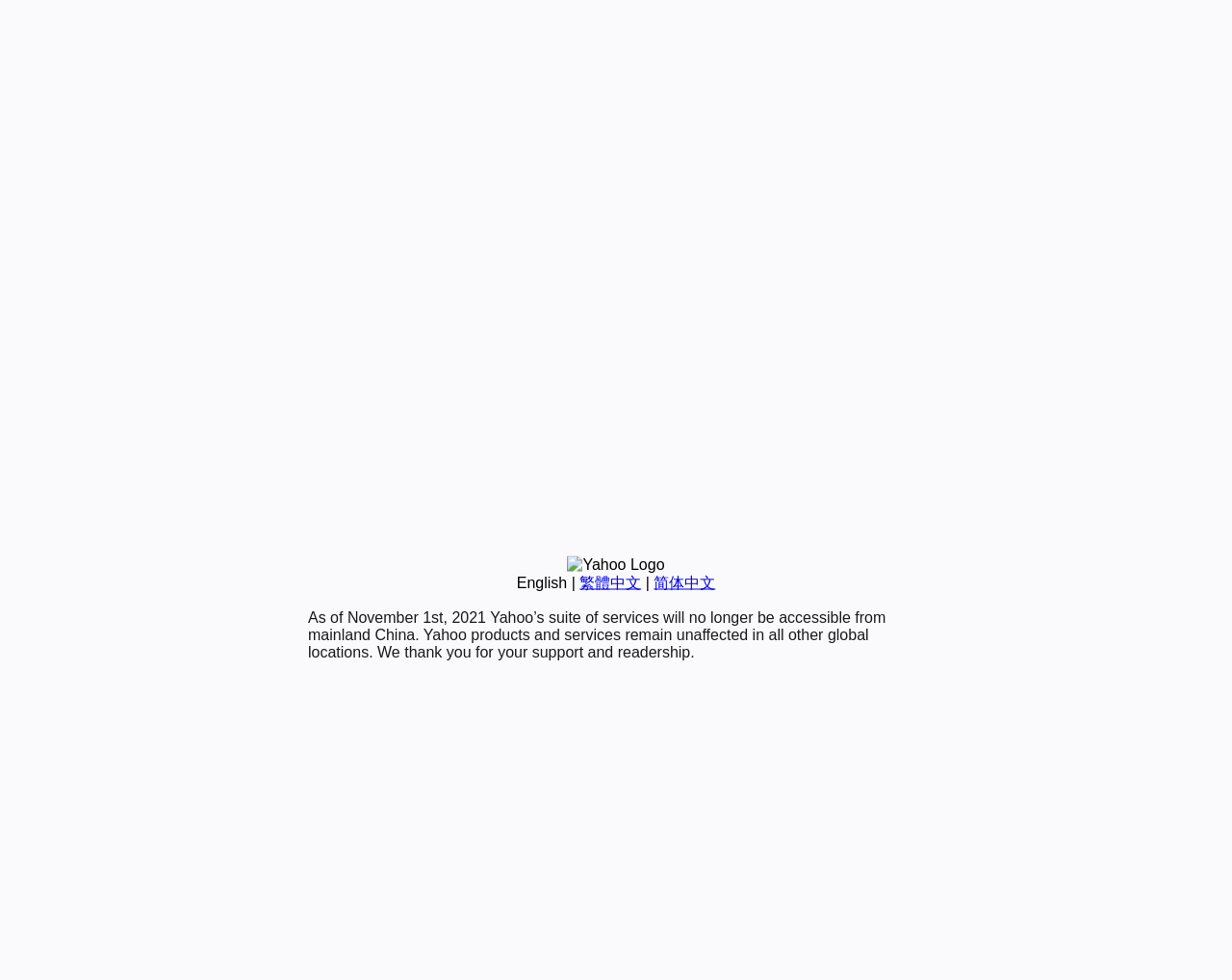Calculate the bounding box coordinates of the UI element given the description: "简体中文".

[0.531, 0.586, 0.581, 0.603]